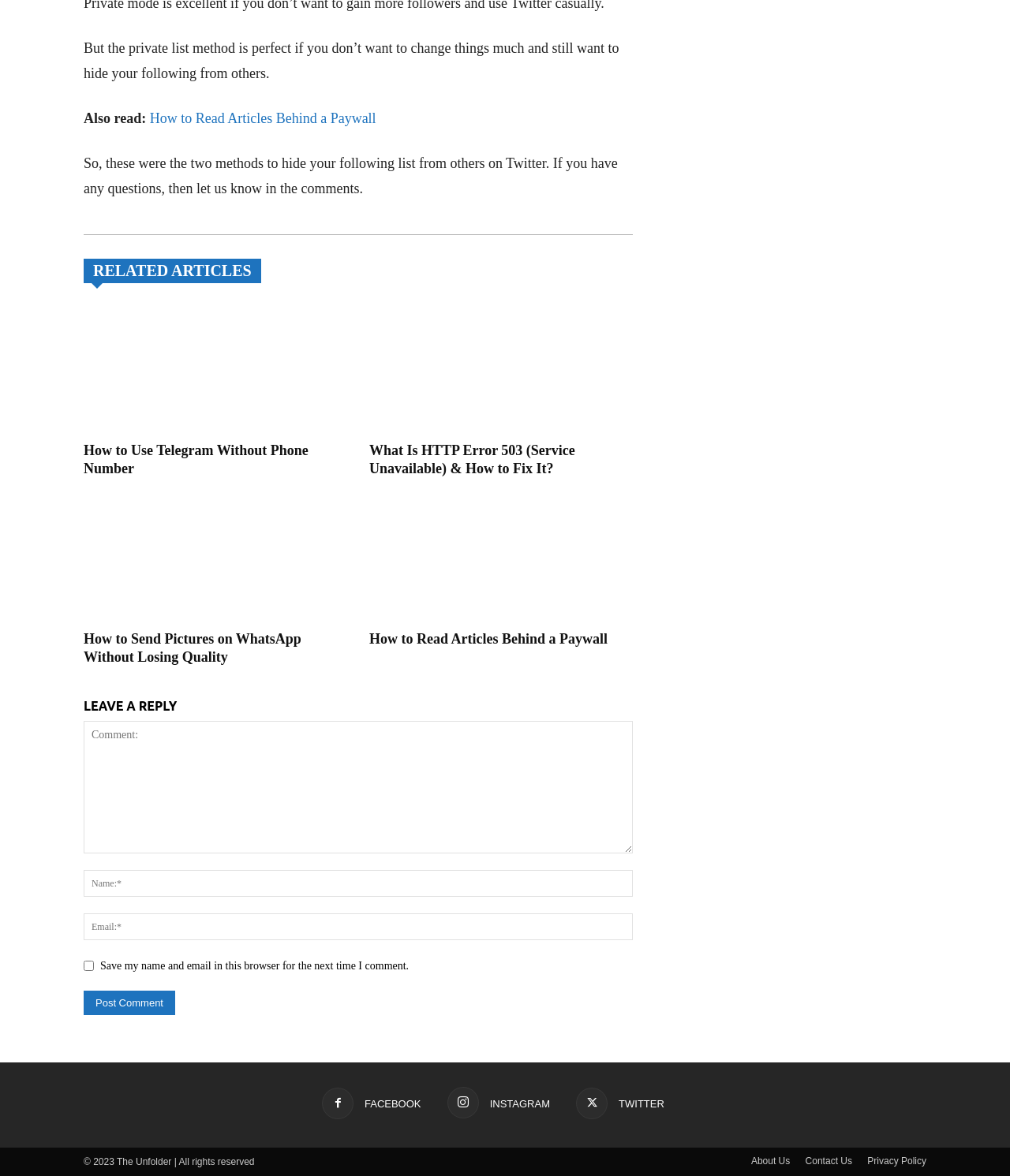Please identify the bounding box coordinates of the region to click in order to complete the given instruction: "Click the 'TWITTER' link". The coordinates should be four float numbers between 0 and 1, i.e., [left, top, right, bottom].

[0.57, 0.925, 0.658, 0.952]